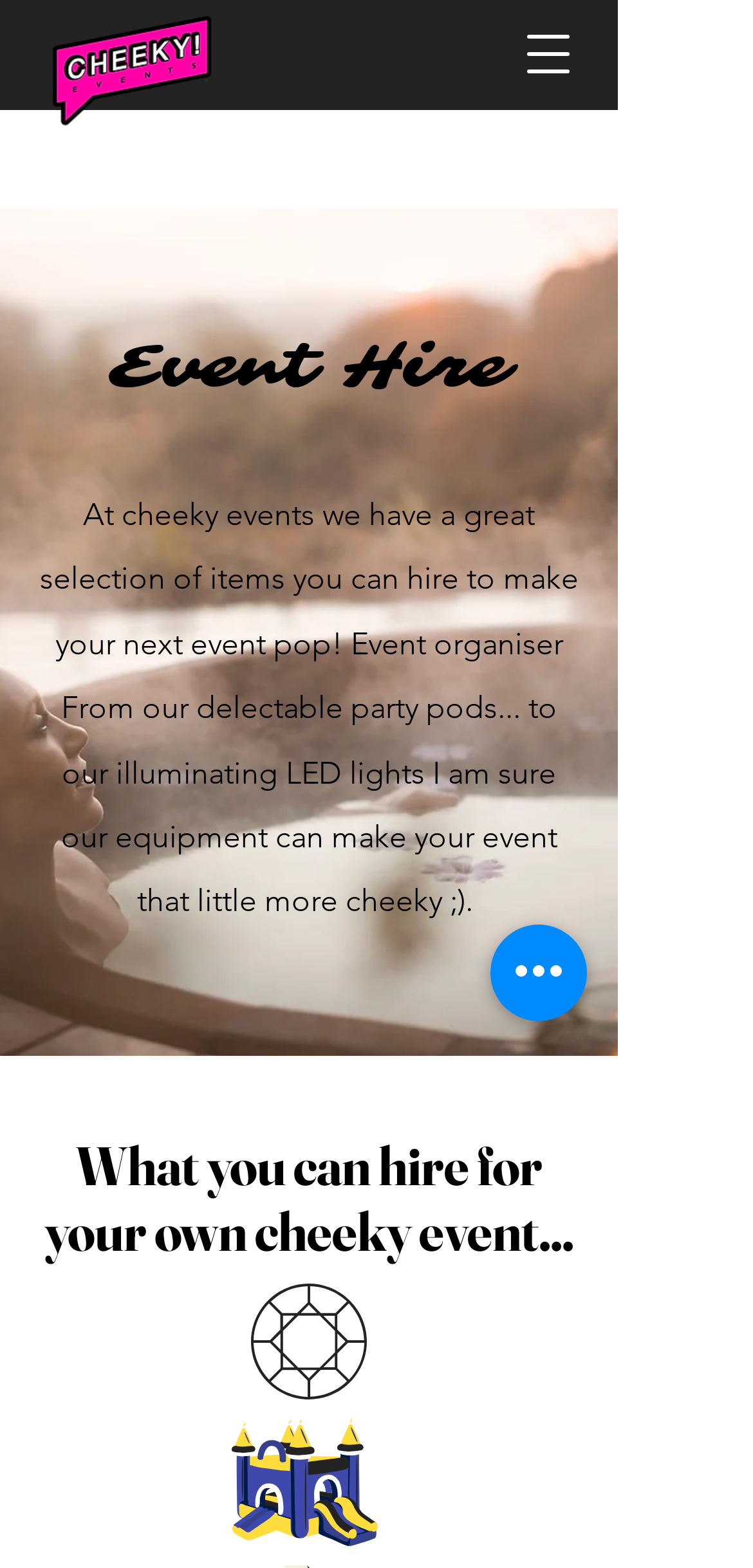What is the purpose of the 'Quick actions' button? Analyze the screenshot and reply with just one word or a short phrase.

Unknown